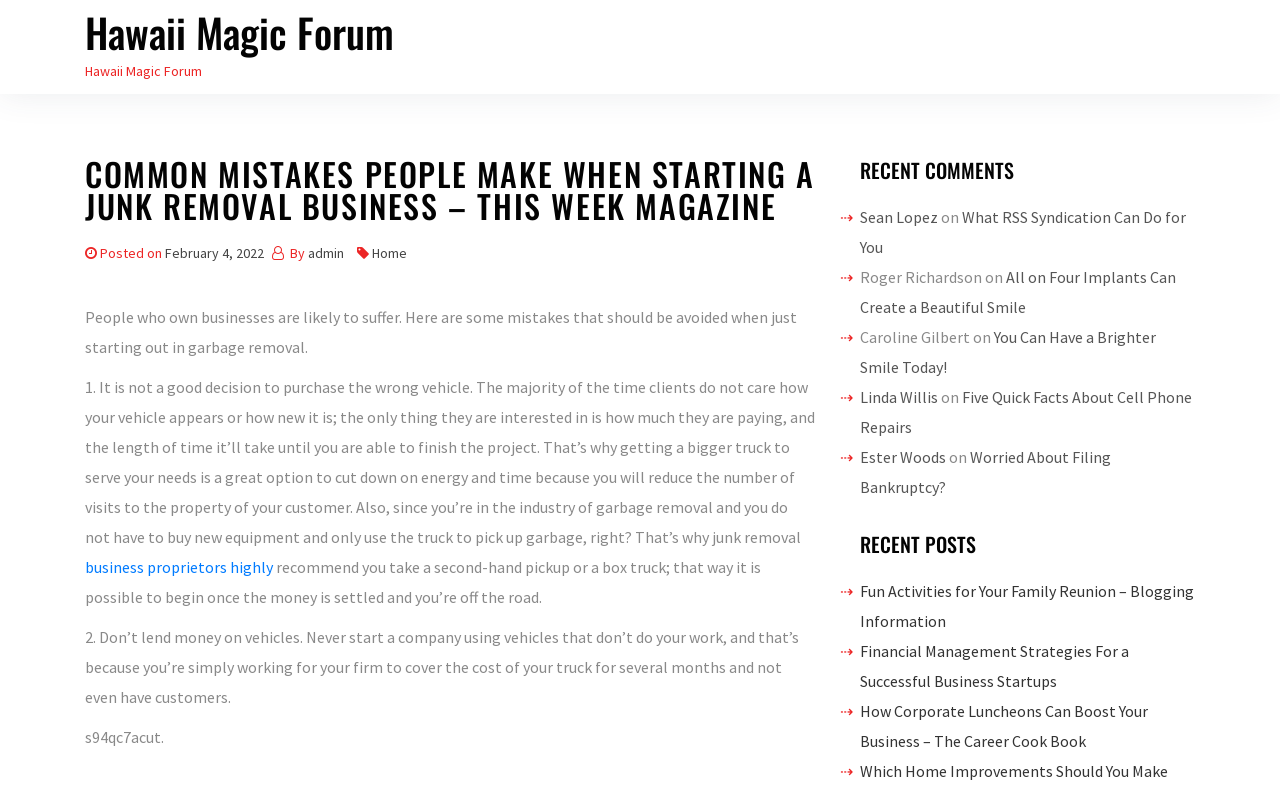Determine the bounding box of the UI component based on this description: "Hawaii Magic Forum". The bounding box coordinates should be four float values between 0 and 1, i.e., [left, top, right, bottom].

[0.066, 0.003, 0.308, 0.078]